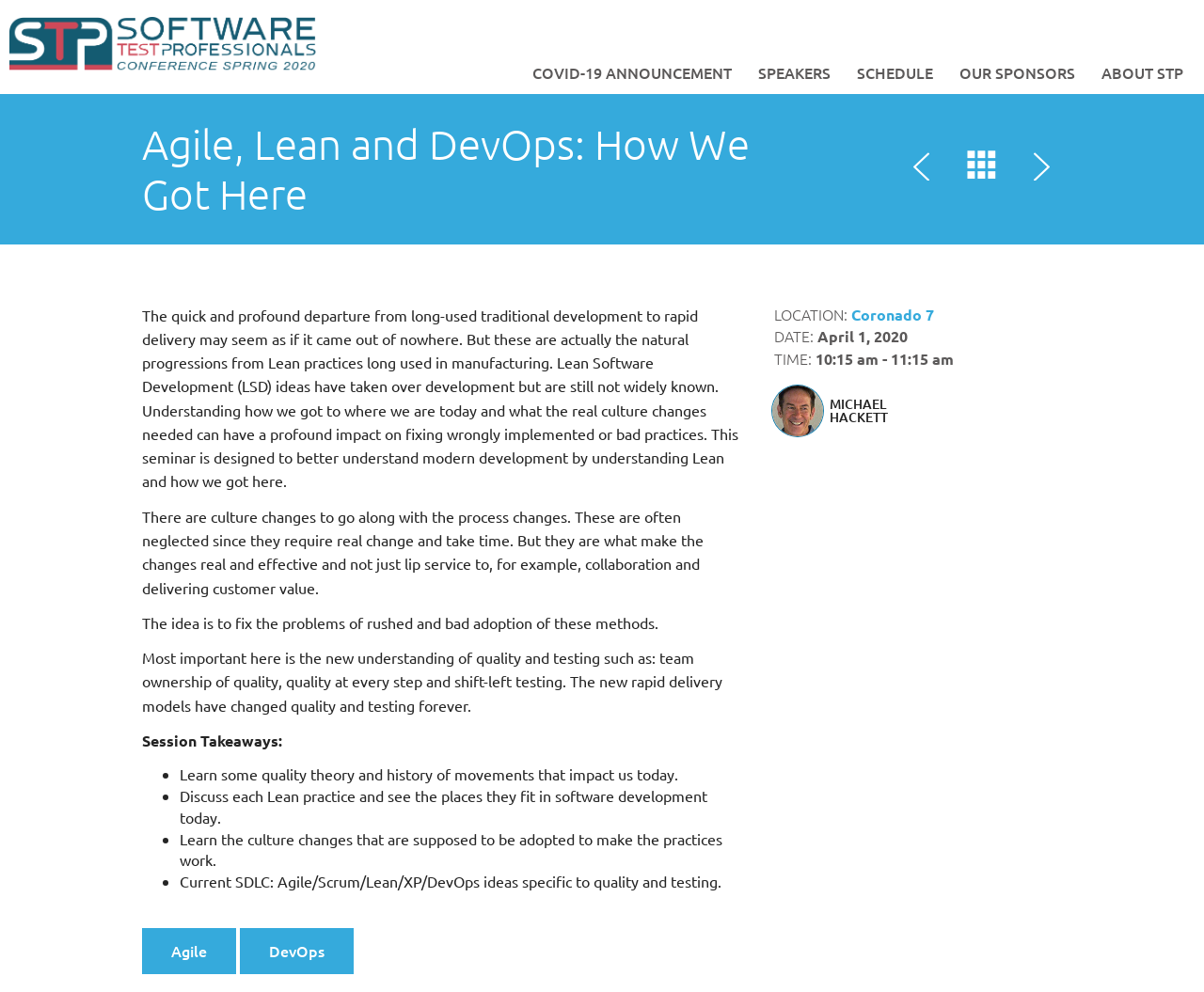Show me the bounding box coordinates of the clickable region to achieve the task as per the instruction: "View the SPEAKERS page".

[0.62, 0.051, 0.699, 0.095]